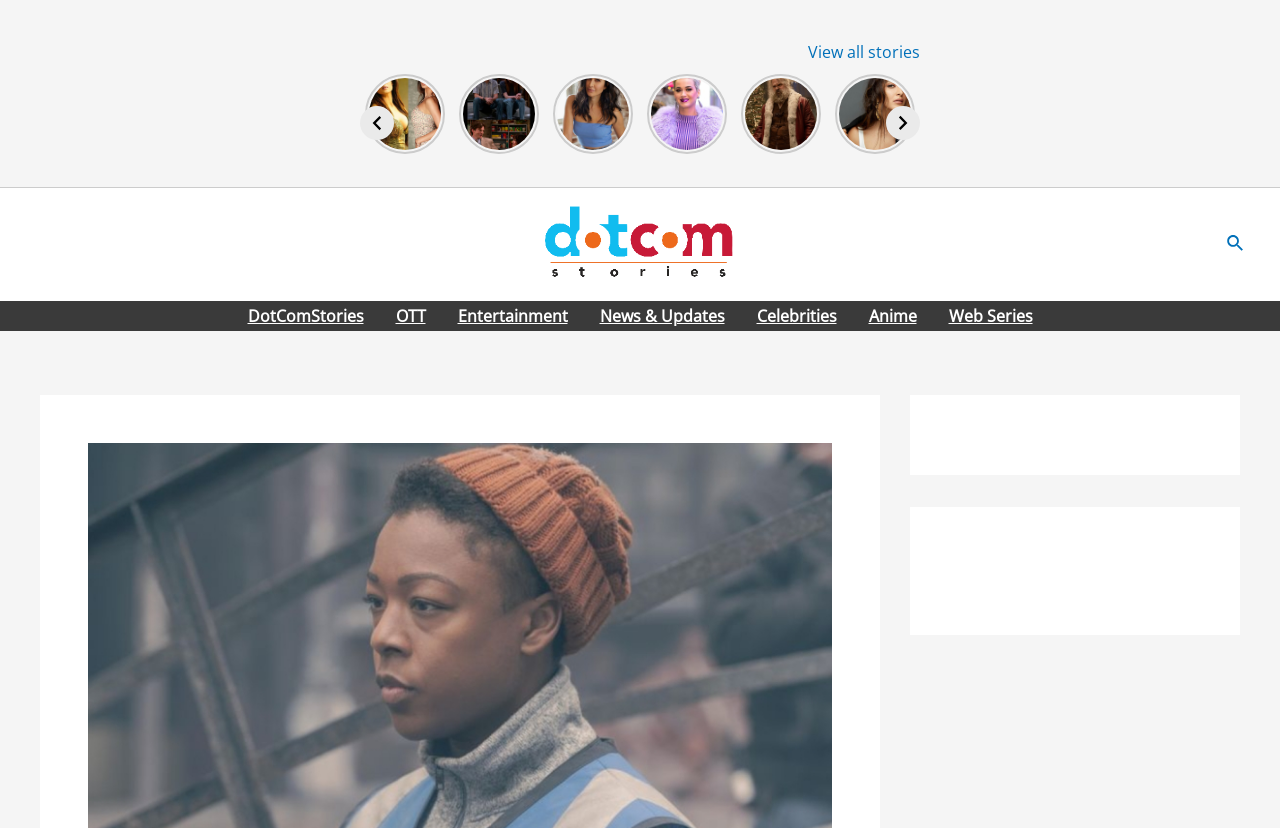What is the purpose of the 'Previous' and 'Next' buttons?
Using the image, elaborate on the answer with as much detail as possible.

The 'Previous' and 'Next' buttons are located at the top of the webpage, and their positions suggest that they are used for navigation, likely to navigate between different pages of reviews or articles.